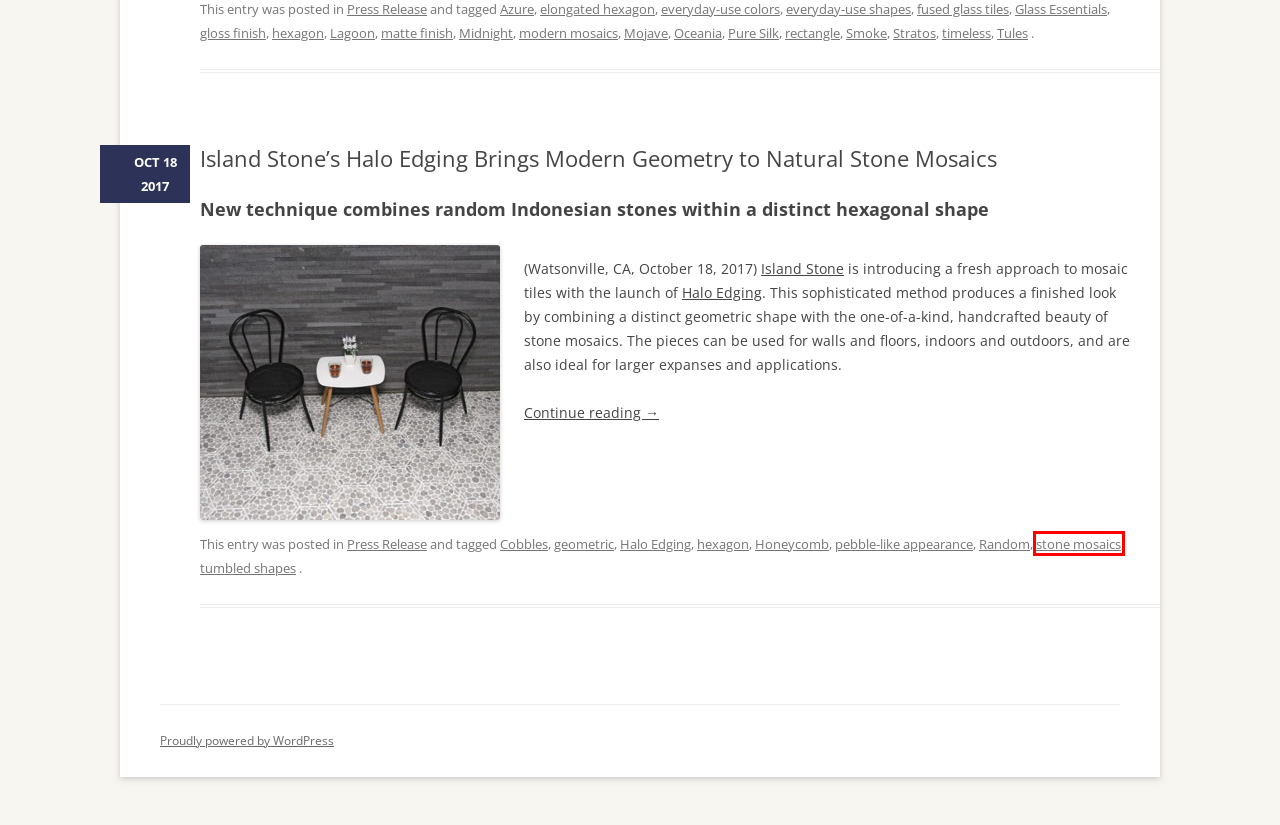You are given a screenshot of a webpage with a red rectangle bounding box around an element. Choose the best webpage description that matches the page after clicking the element in the bounding box. Here are the candidates:
A. Mojave Archives - Island Stone
B. Cobbles Archives - Island Stone
C. Blog Tool, Publishing Platform, and CMS – WordPress.org
D. stone mosaics Archives - Island Stone
E. Random Archives - Island Stone
F. tumbled shapes Archives - Island Stone
G. Honeycomb Archives - Island Stone
H. Halo Edging Archives - Island Stone

D